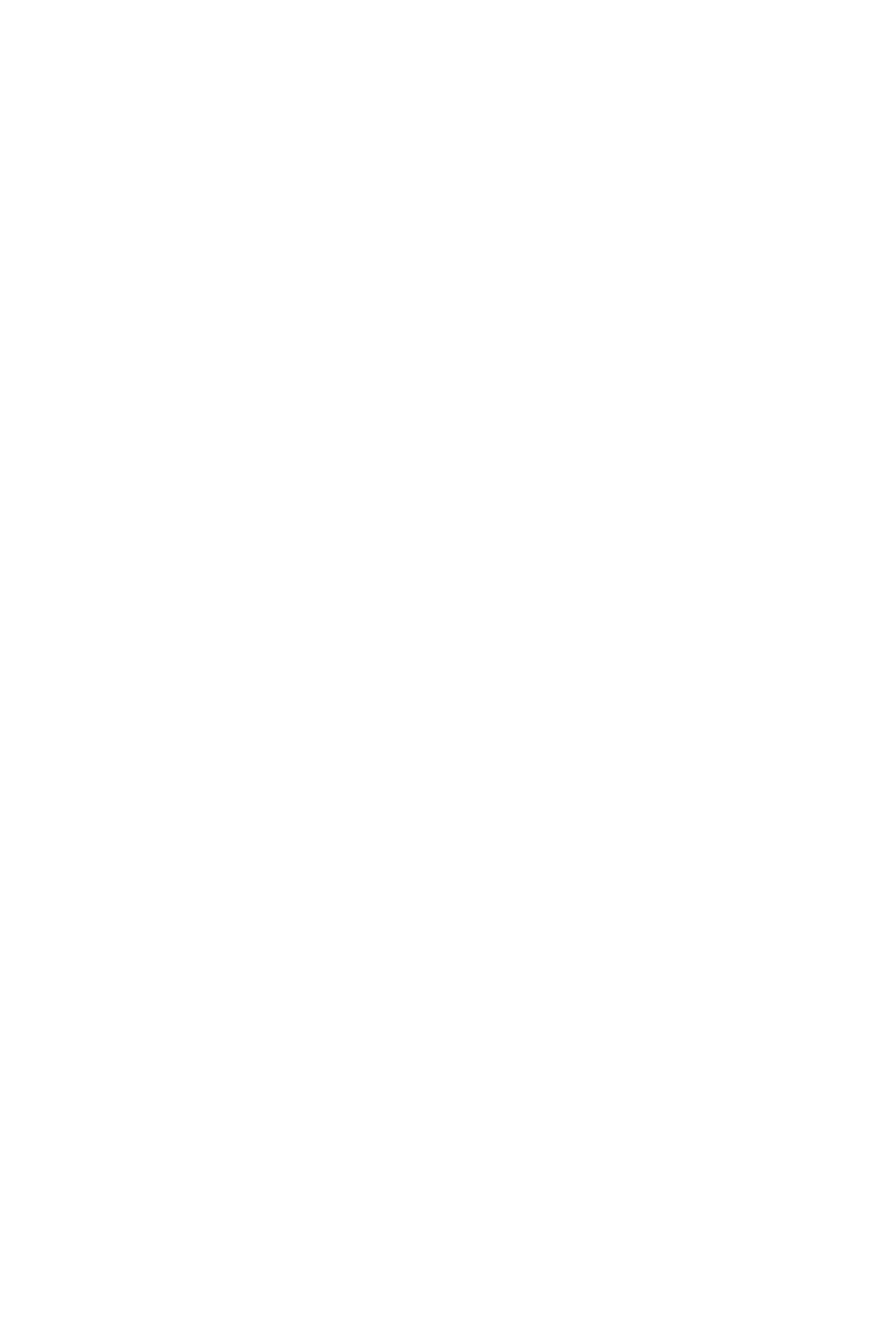Predict the bounding box of the UI element that fits this description: "Powered by www.300.cn".

[0.026, 0.89, 0.395, 0.916]